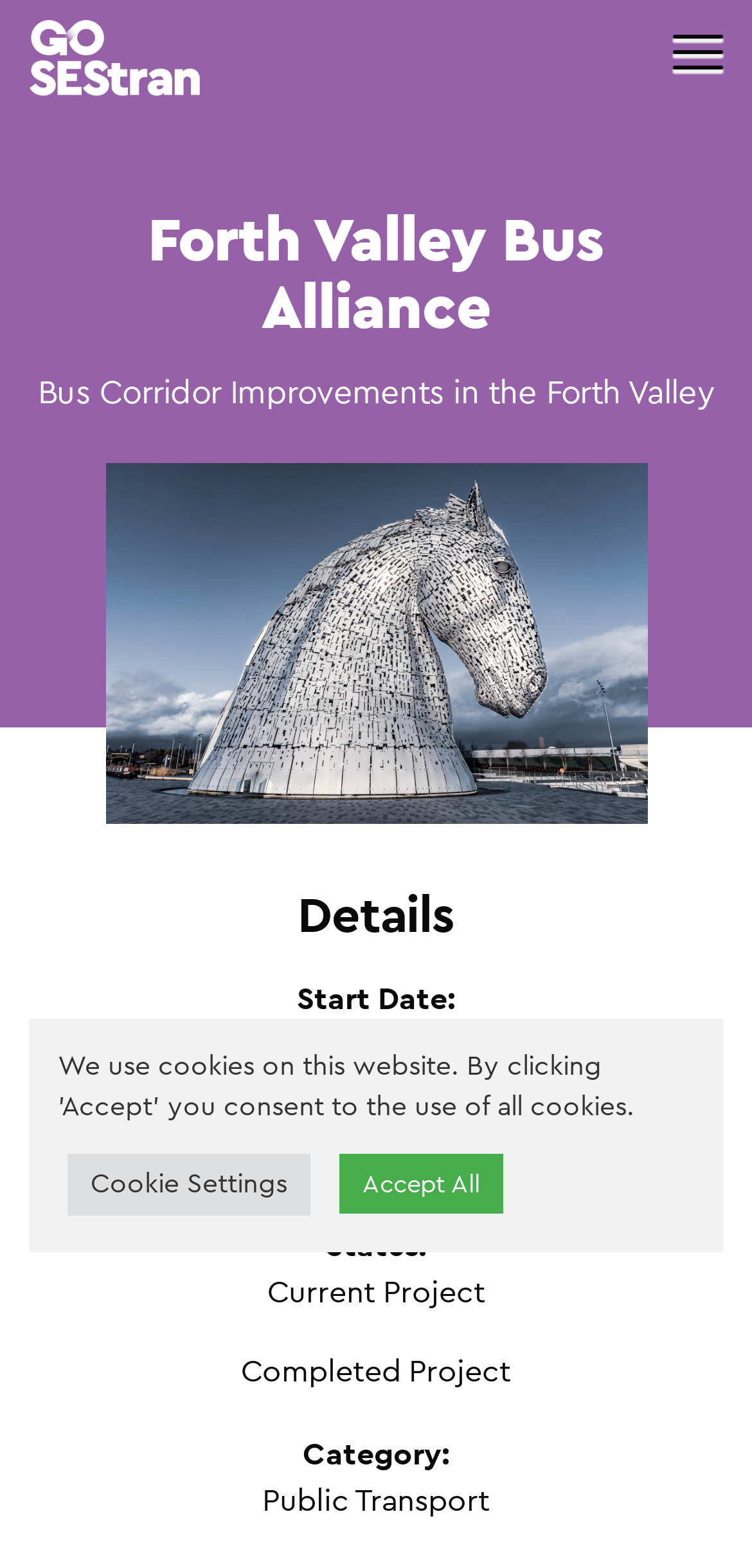Identify the bounding box of the UI element that matches this description: "Cookie Settings".

[0.09, 0.735, 0.413, 0.775]